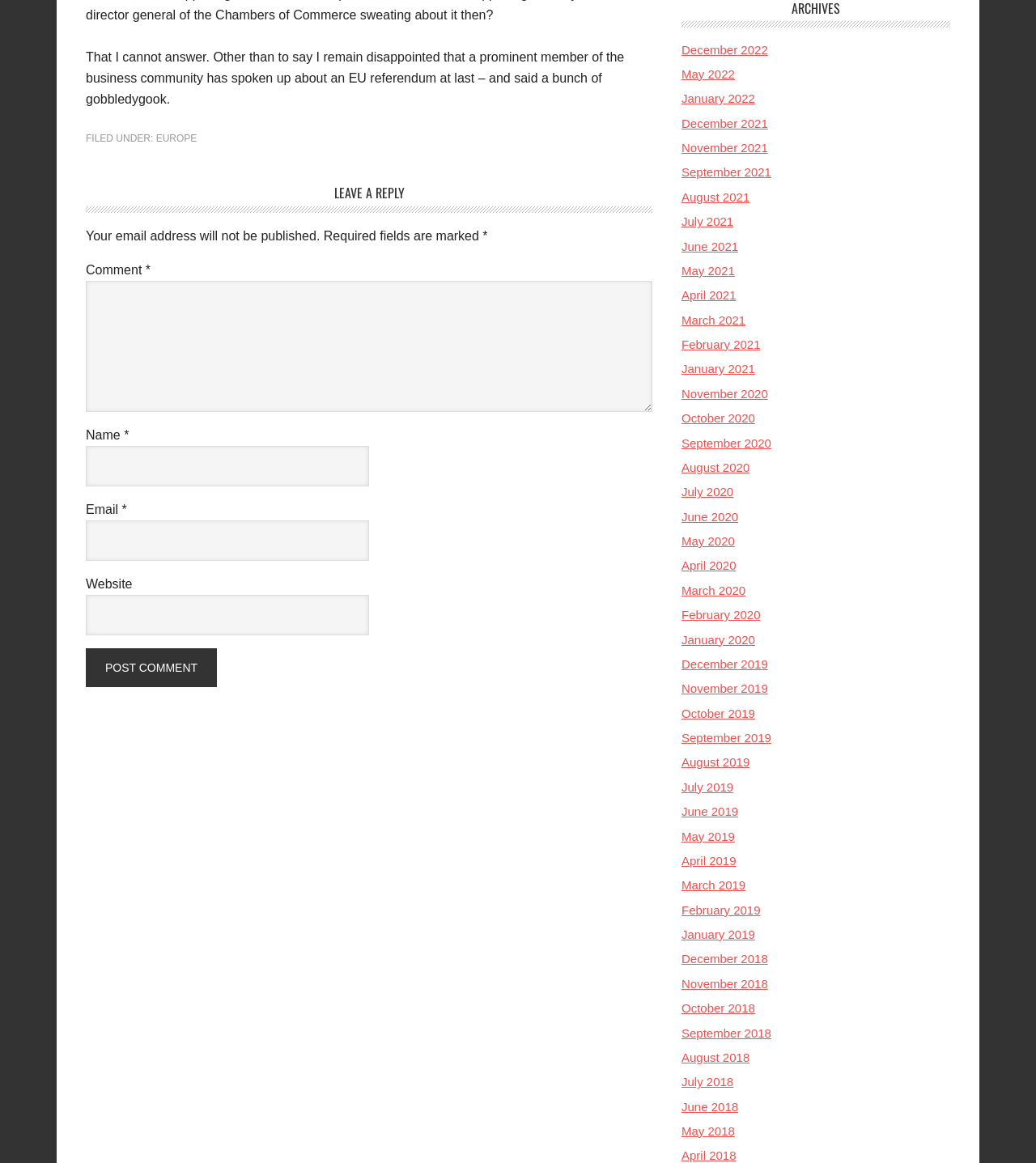Please give a concise answer to this question using a single word or phrase: 
What is the purpose of the 'Website' field?

Optional information